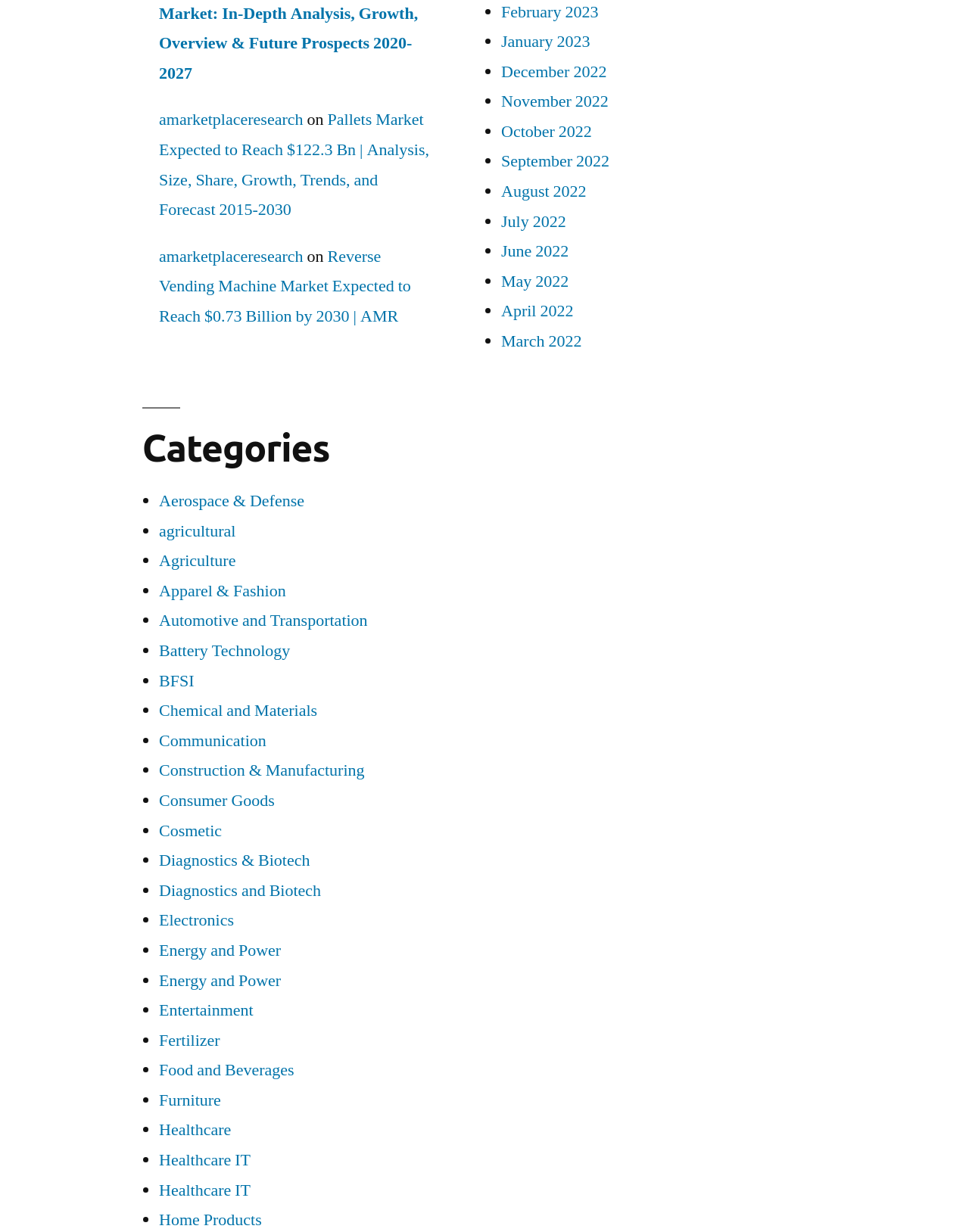Provide a brief response in the form of a single word or phrase:
What is the date range of the links on the webpage?

2022